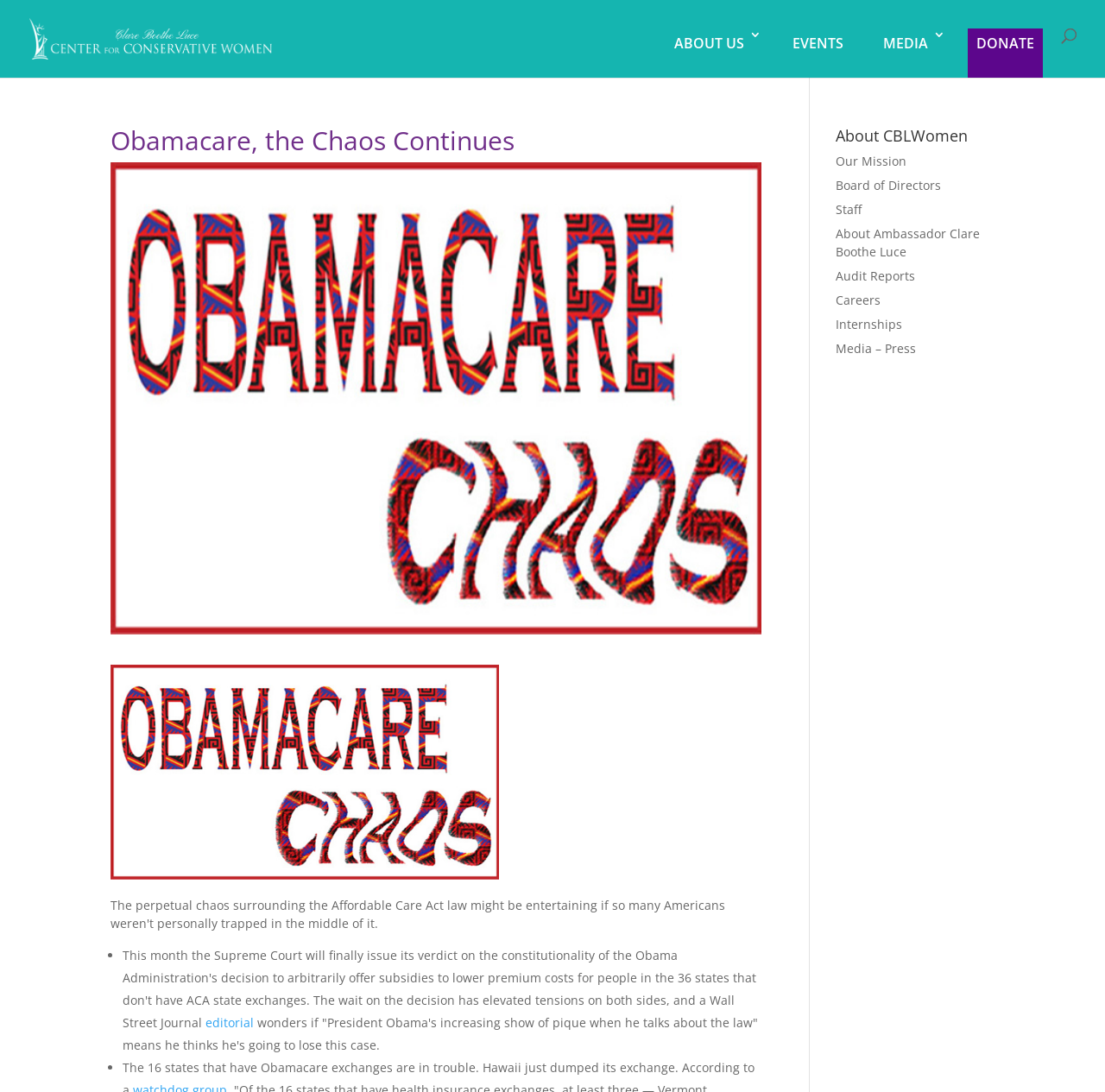Please identify the bounding box coordinates of the area that needs to be clicked to fulfill the following instruction: "know about the mission of CBLWomen."

[0.756, 0.14, 0.82, 0.155]